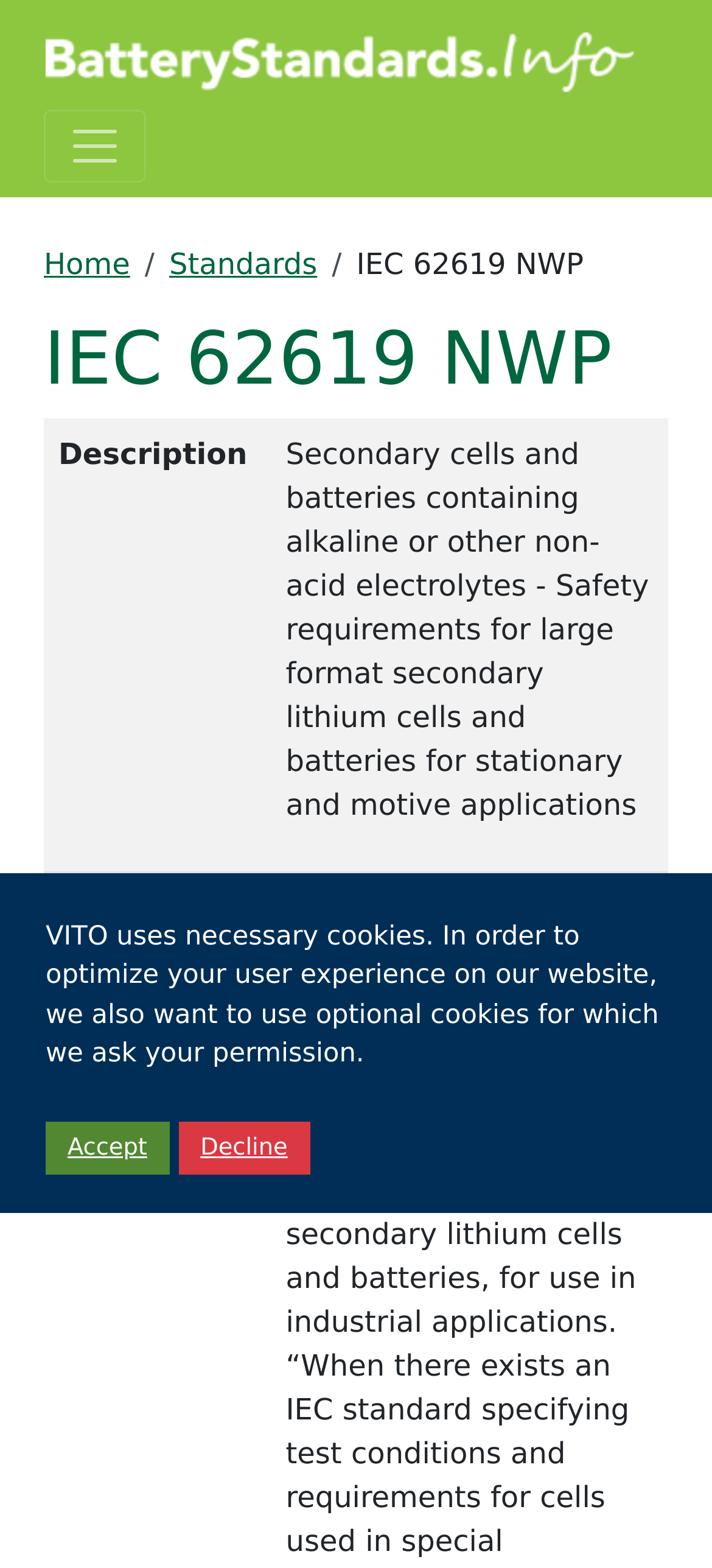Given the description of a UI element: "aria-label="Toggle navigation"", identify the bounding box coordinates of the matching element in the webpage screenshot.

[0.062, 0.07, 0.205, 0.117]